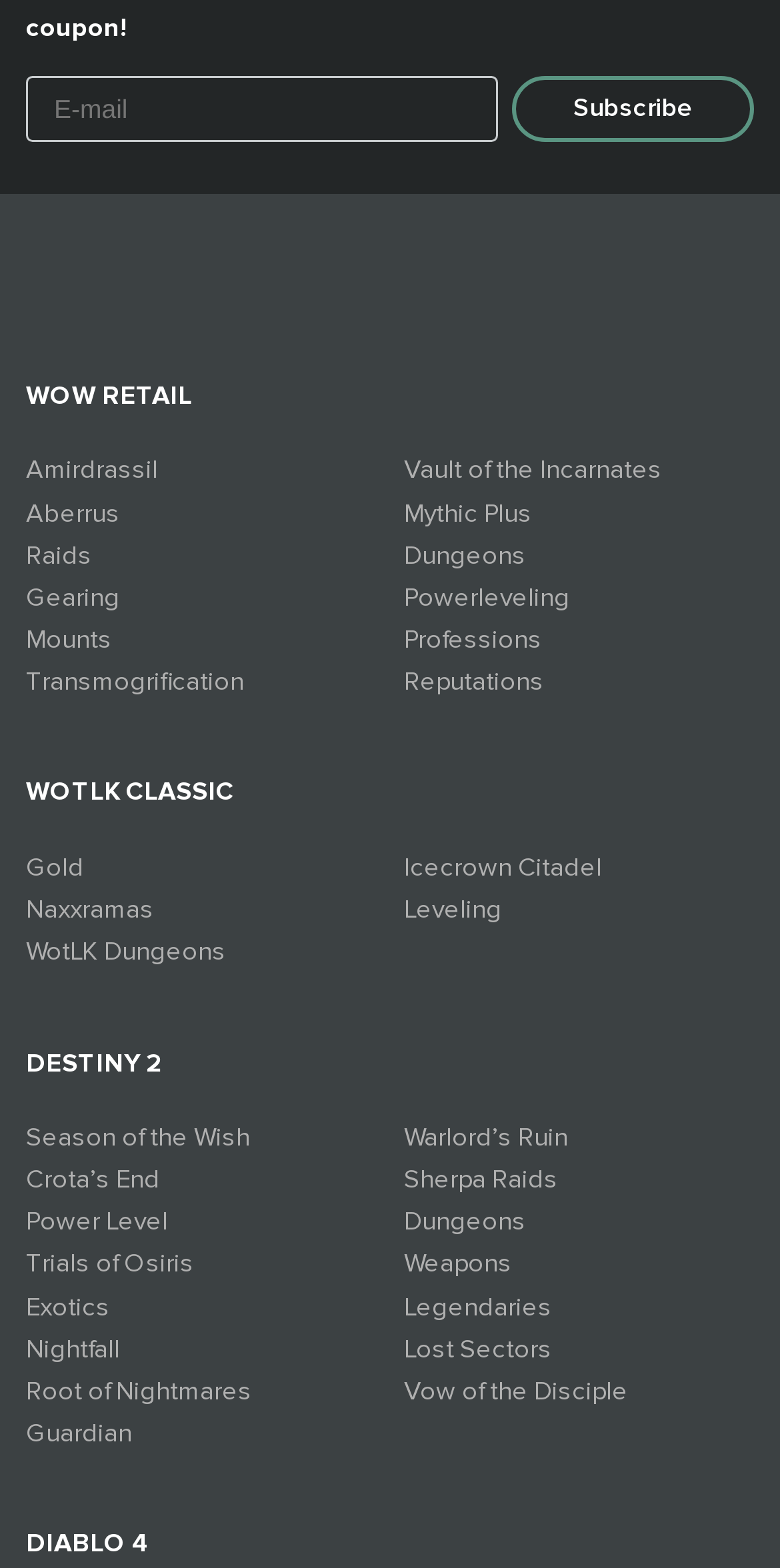Provide the bounding box coordinates for the specified HTML element described in this description: "Vault of the Incarnates". The coordinates should be four float numbers ranging from 0 to 1, in the format [left, top, right, bottom].

[0.518, 0.29, 0.848, 0.31]